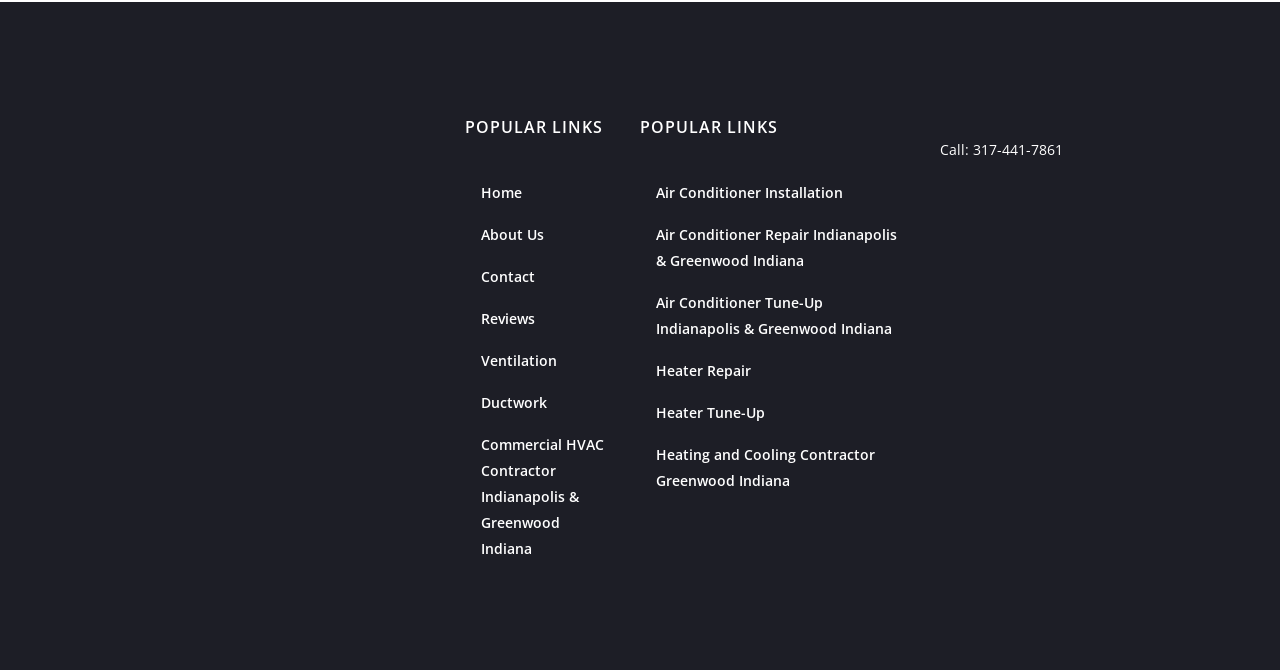Locate the bounding box coordinates of the area you need to click to fulfill this instruction: 'Click on Home'. The coordinates must be in the form of four float numbers ranging from 0 to 1: [left, top, right, bottom].

[0.363, 0.257, 0.488, 0.319]